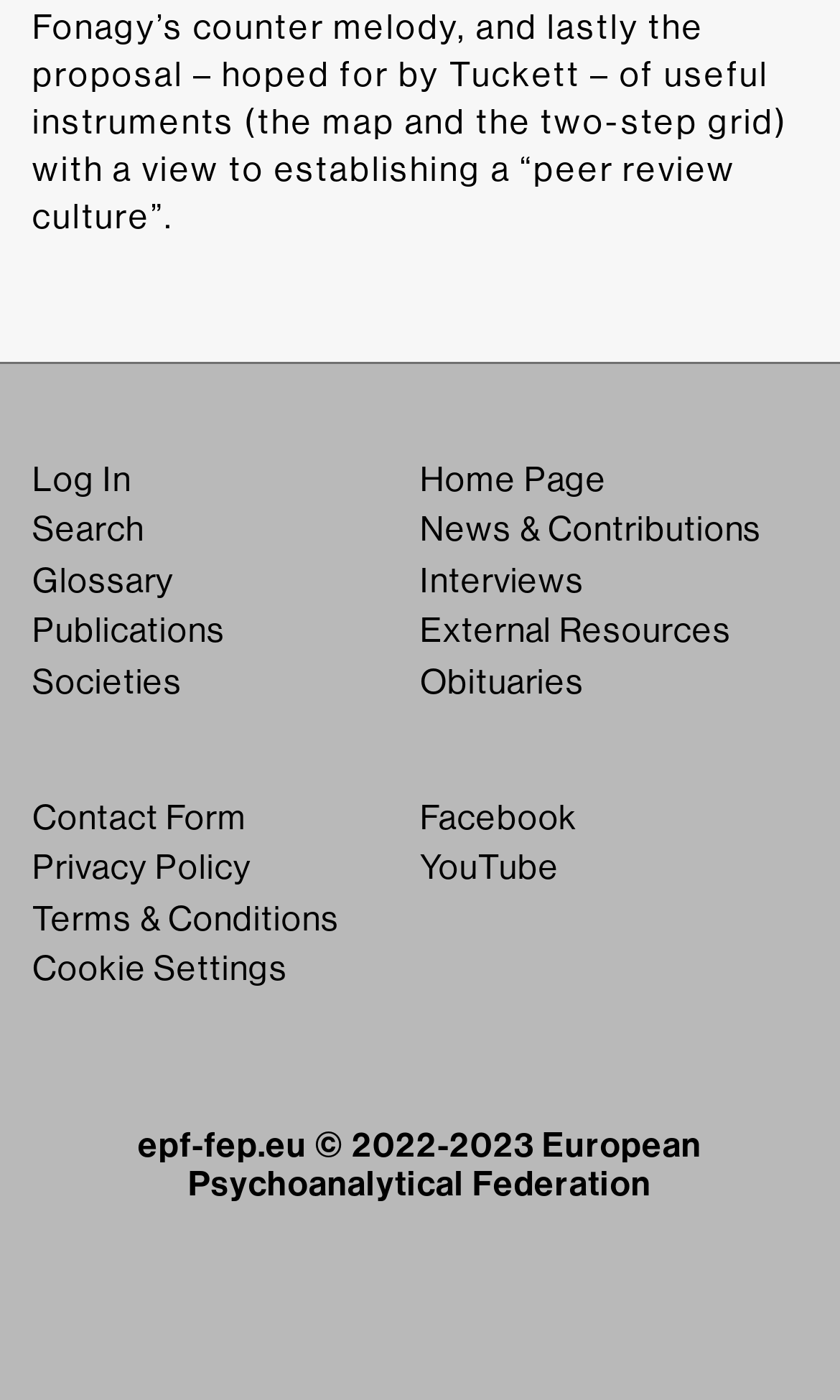Give the bounding box coordinates for the element described by: "Glossary".

[0.038, 0.4, 0.208, 0.429]